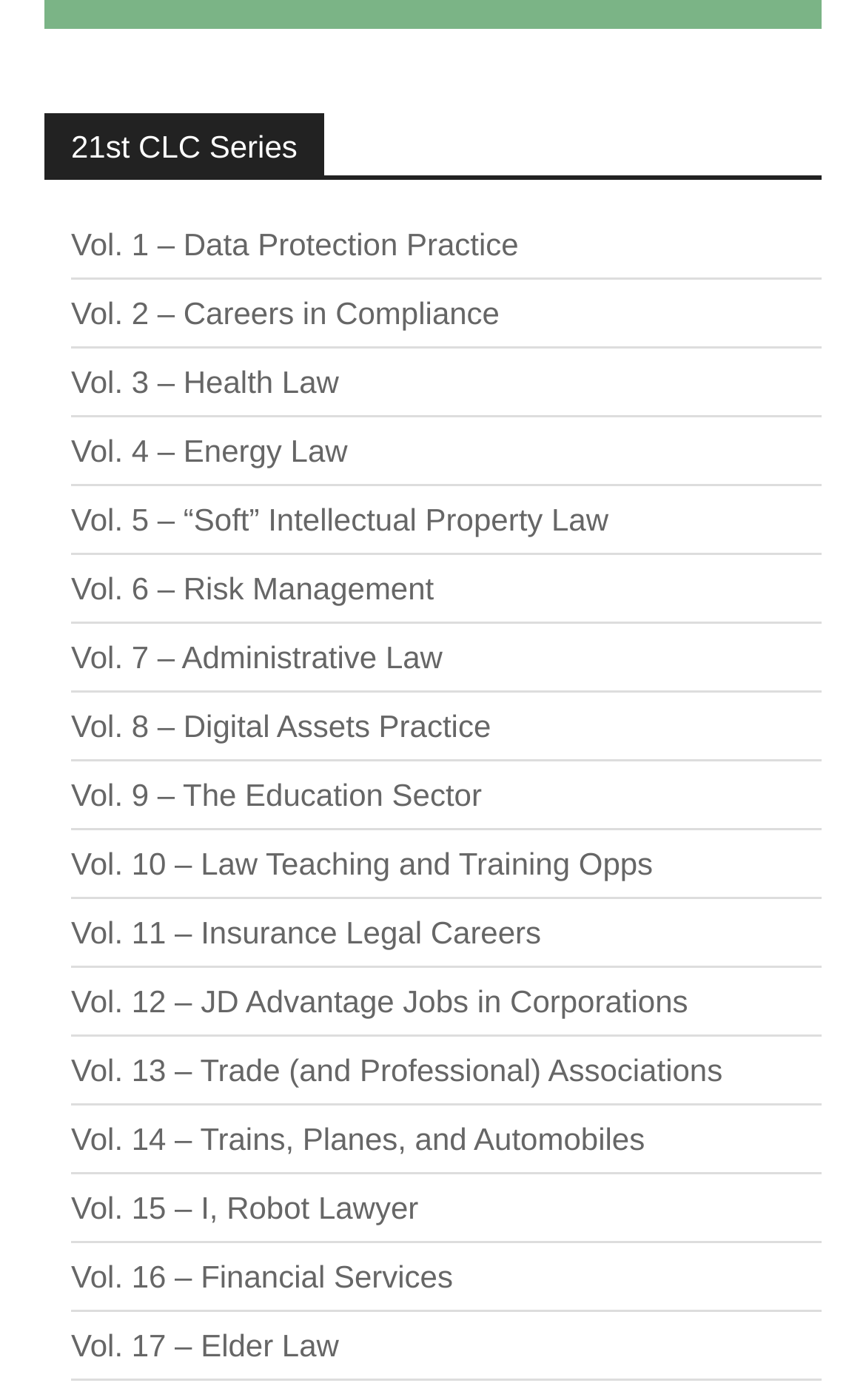Locate the bounding box coordinates of the area that needs to be clicked to fulfill the following instruction: "Visit SNB India News". The coordinates should be in the format of four float numbers between 0 and 1, namely [left, top, right, bottom].

None